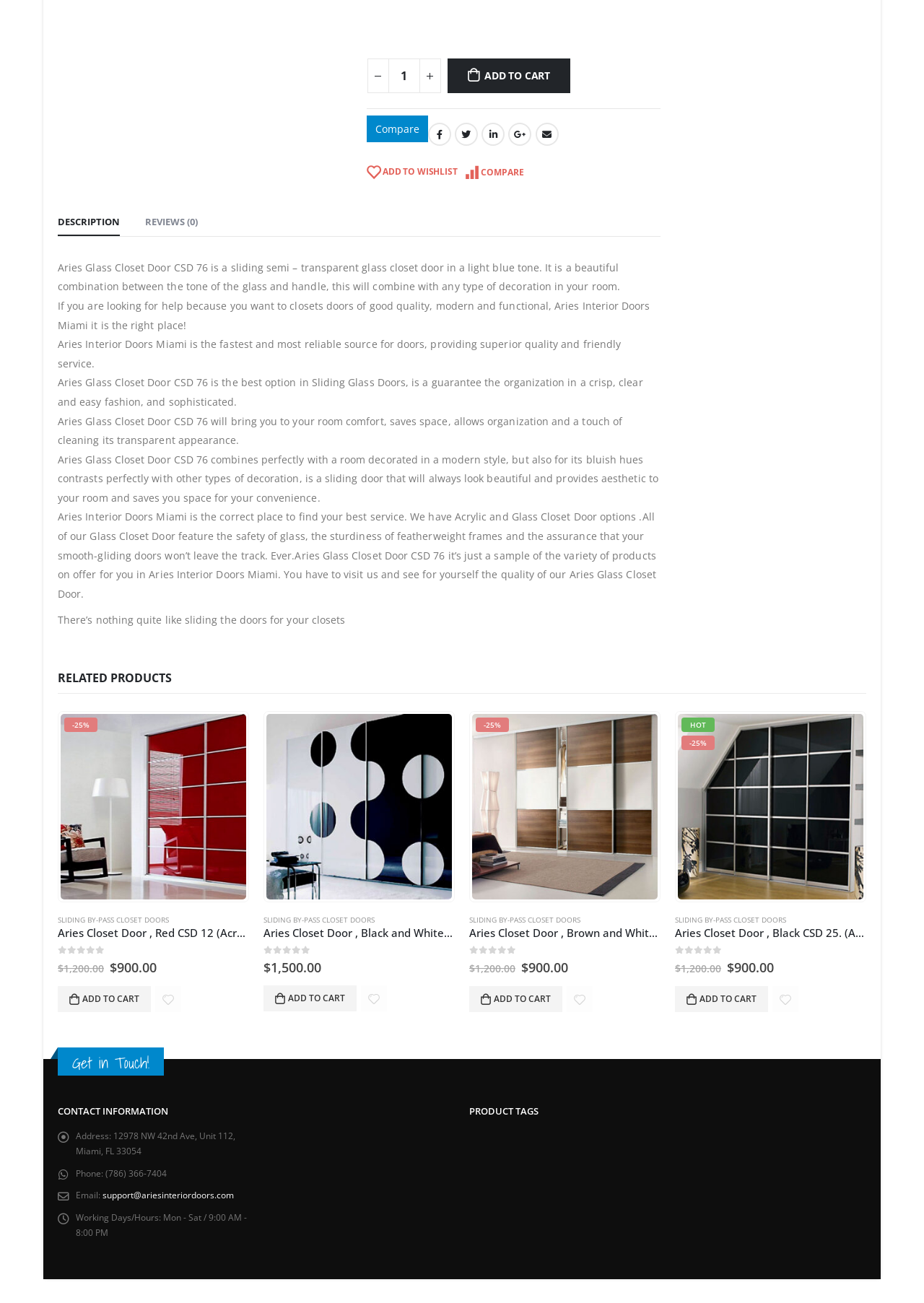What is the function of the '+' button?
Use the image to give a comprehensive and detailed response to the question.

I found the '+' button next to the 'Product quantity' input field. Its function is to increase the product quantity when clicked.